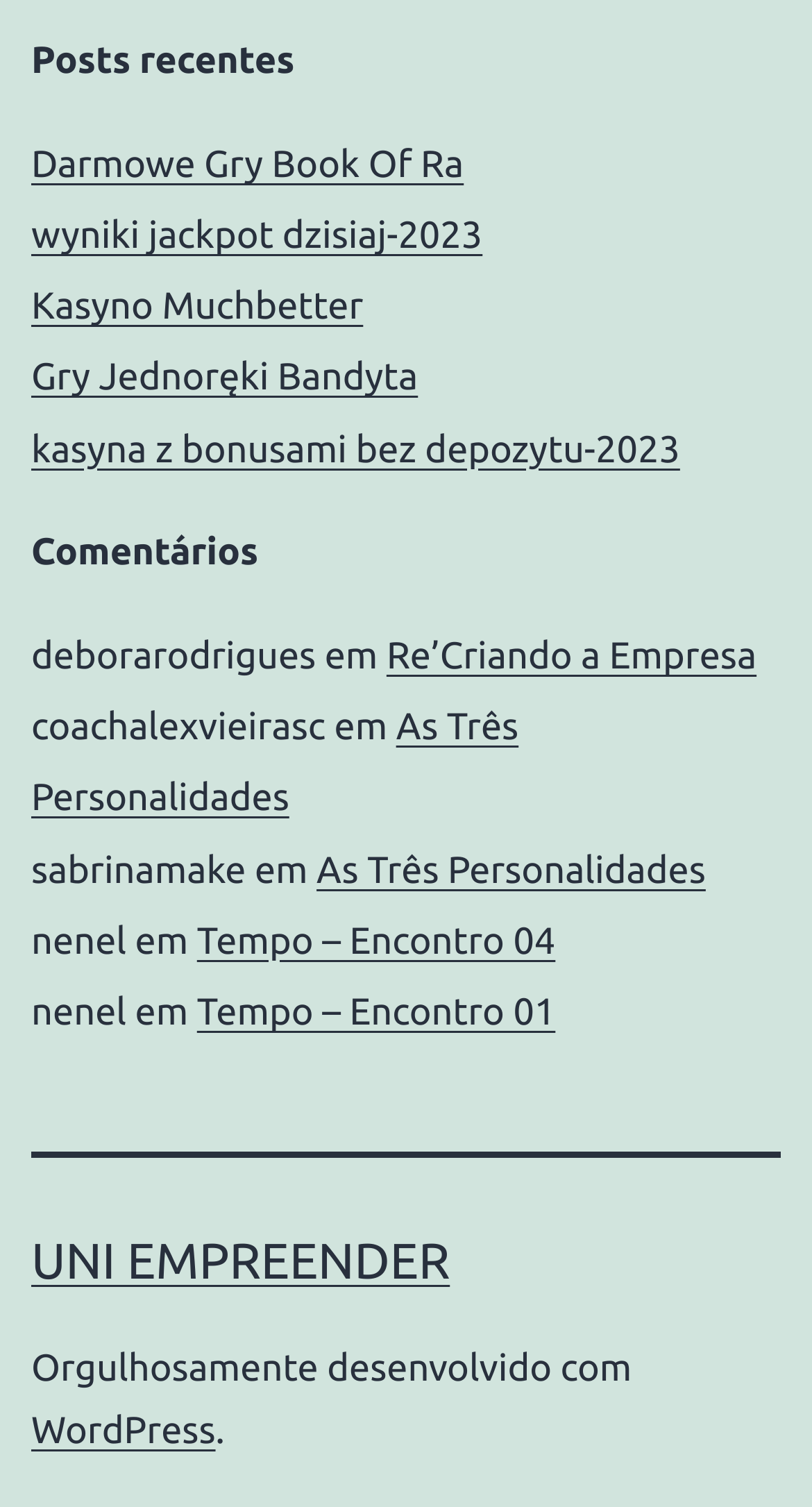Please answer the following question using a single word or phrase: 
How many comments are there in the 'Comentários' section?

7